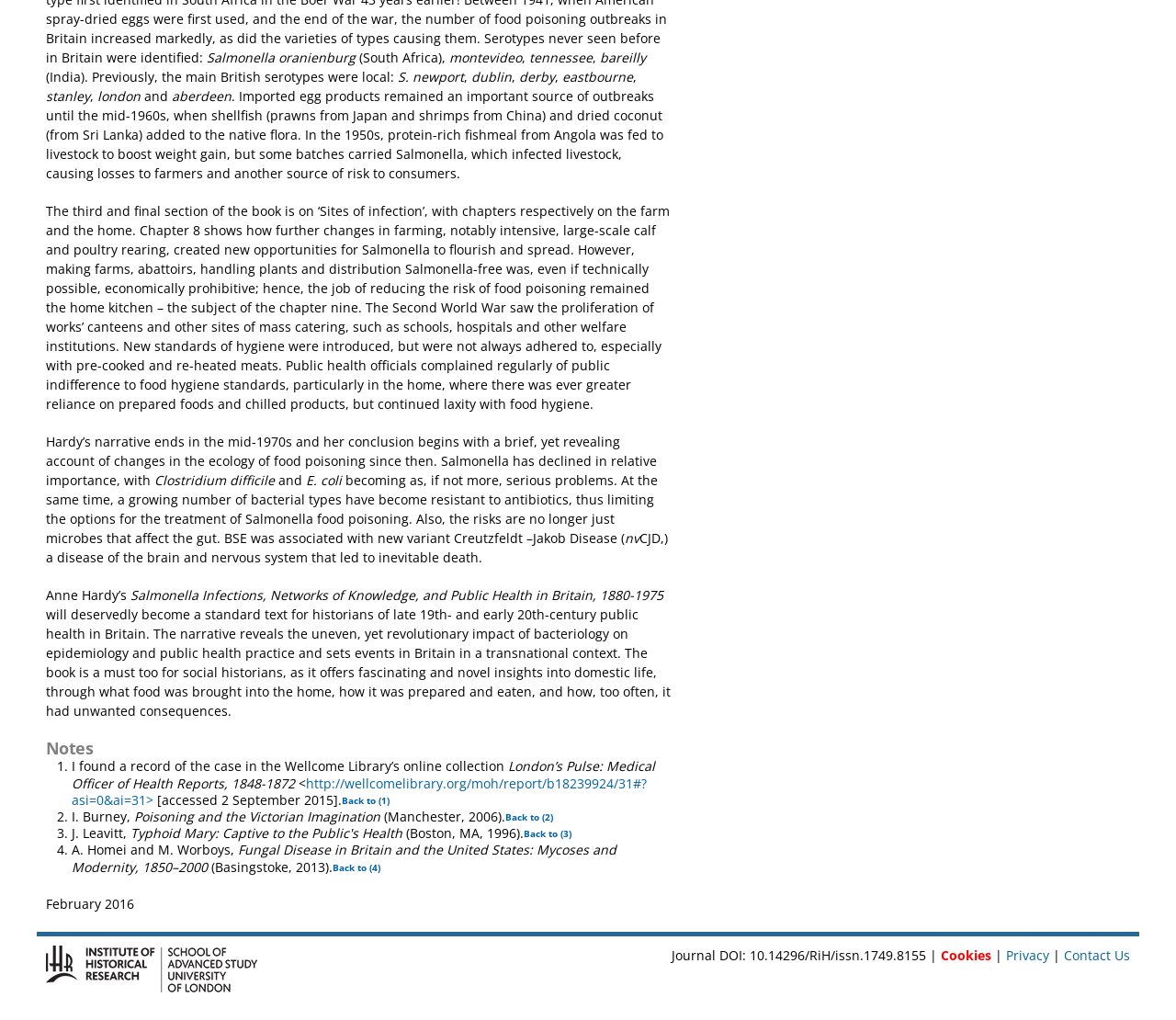Based on the element description Back to (2), identify the bounding box coordinates for the UI element. The coordinates should be in the format (top-left x, top-left y, bottom-right x, bottom-right y) and within the 0 to 1 range.

[0.43, 0.795, 0.47, 0.807]